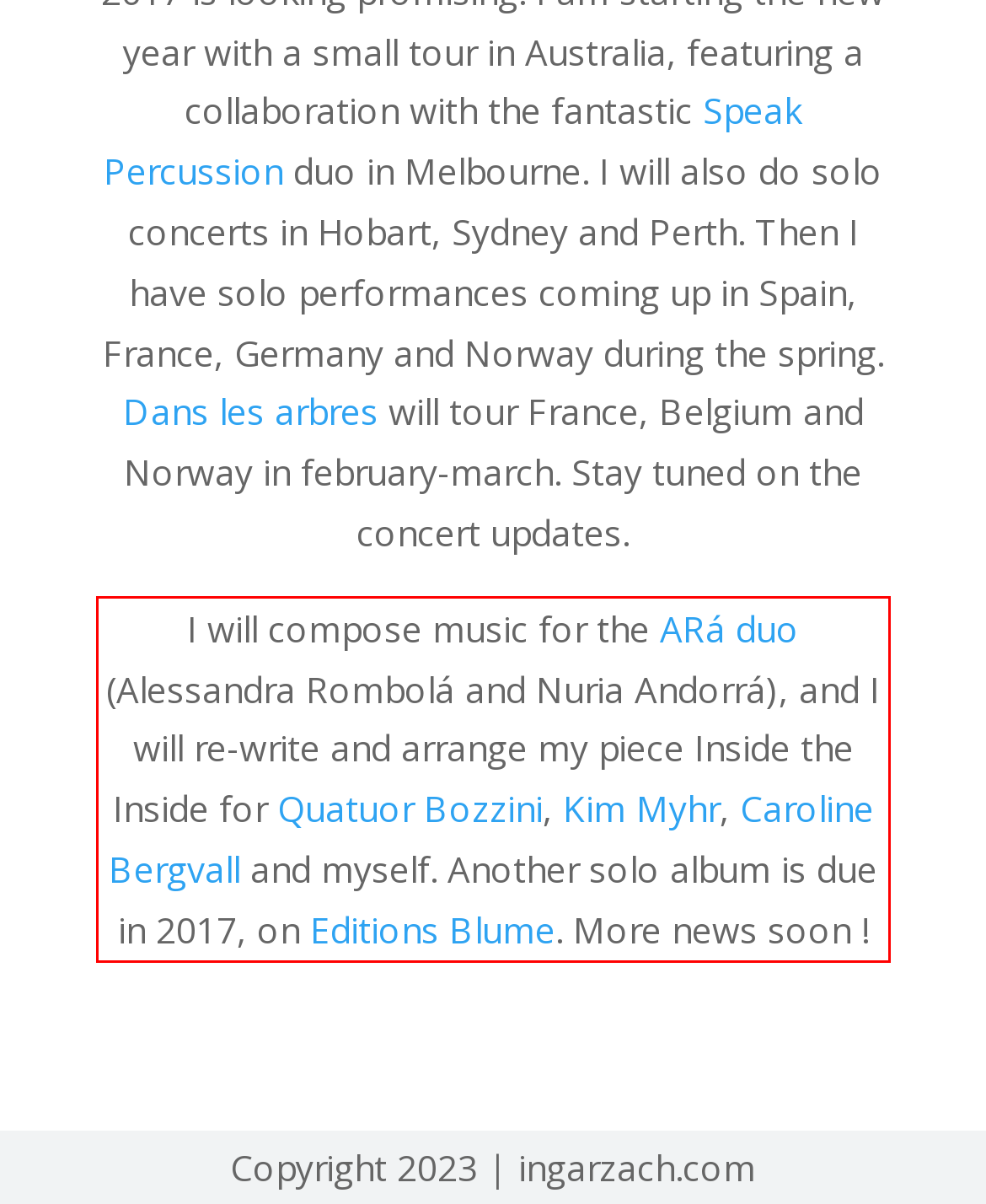In the given screenshot, locate the red bounding box and extract the text content from within it.

I will compose music for the ARá duo (Alessandra Rombolá and Nuria Andorrá), and I will re-write and arrange my piece Inside the Inside for Quatuor Bozzini, Kim Myhr, Caroline Bergvall and myself. Another solo album is due in 2017, on Editions Blume. More news soon !